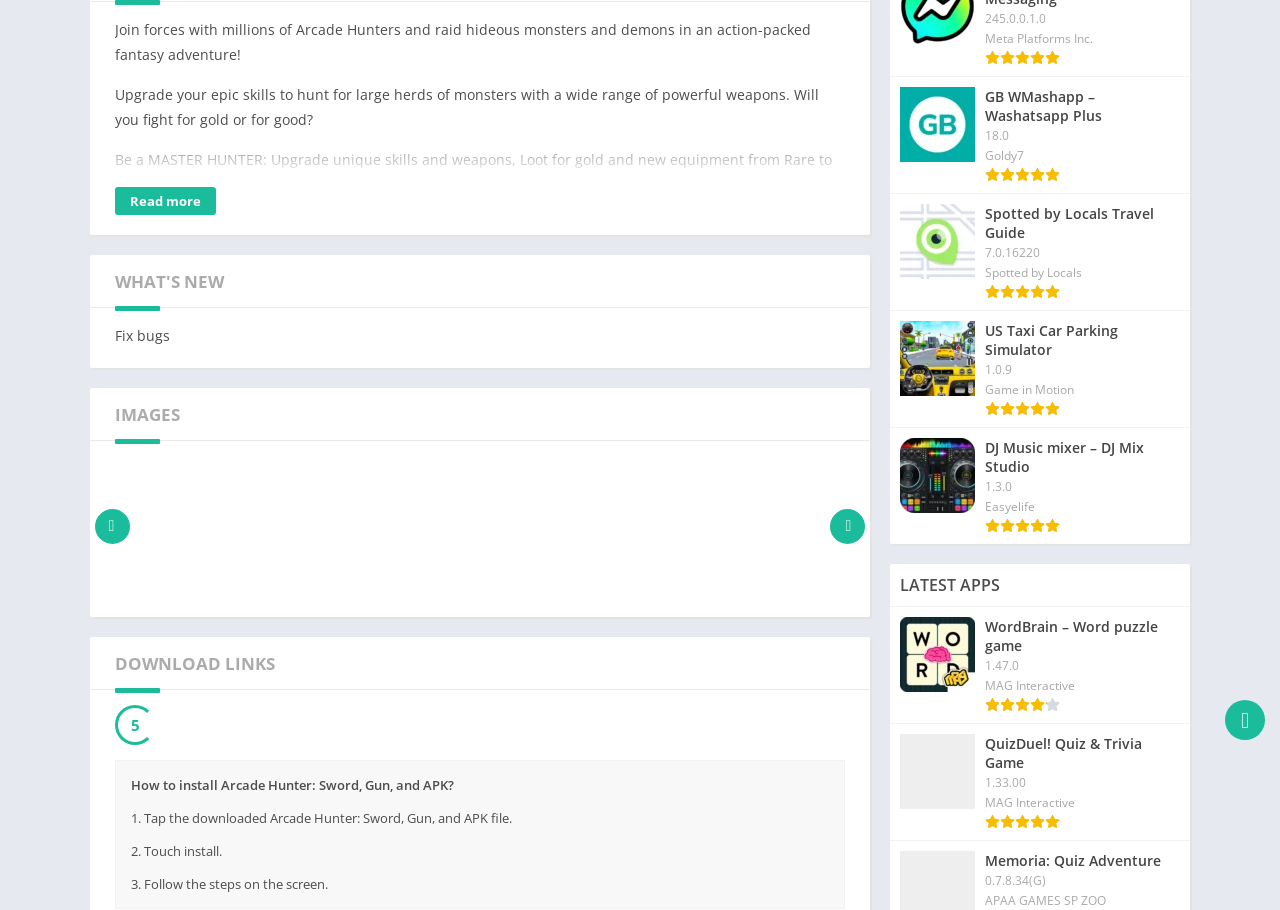Find the bounding box of the element with the following description: "Travel & Local". The coordinates must be four float numbers between 0 and 1, formatted as [left, top, right, bottom].

[0.695, 0.074, 0.836, 0.107]